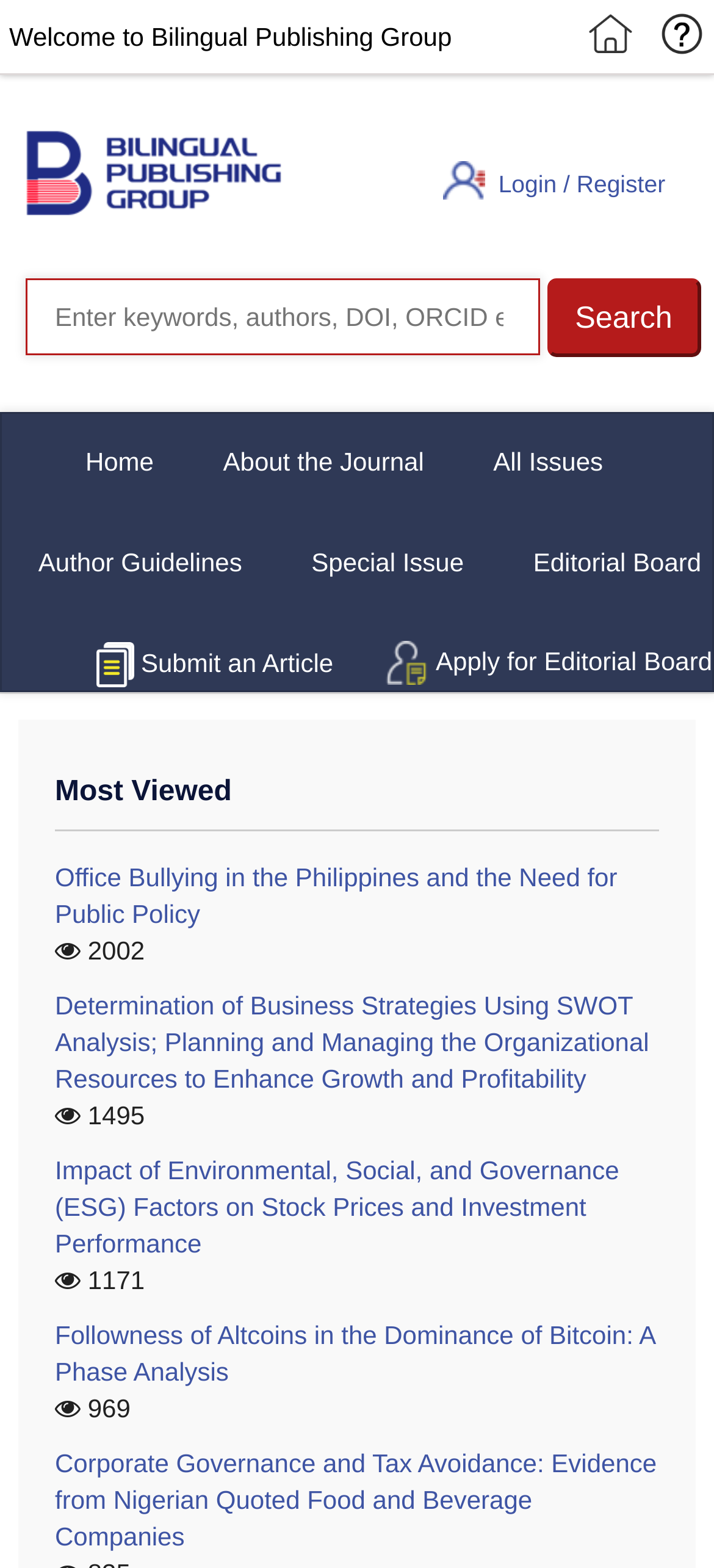Please examine the image and answer the question with a detailed explanation:
What is the purpose of the 'Search' button?

I looked at the 'Search' button and its adjacent search box, and inferred that the button is used to search the website for specific content.